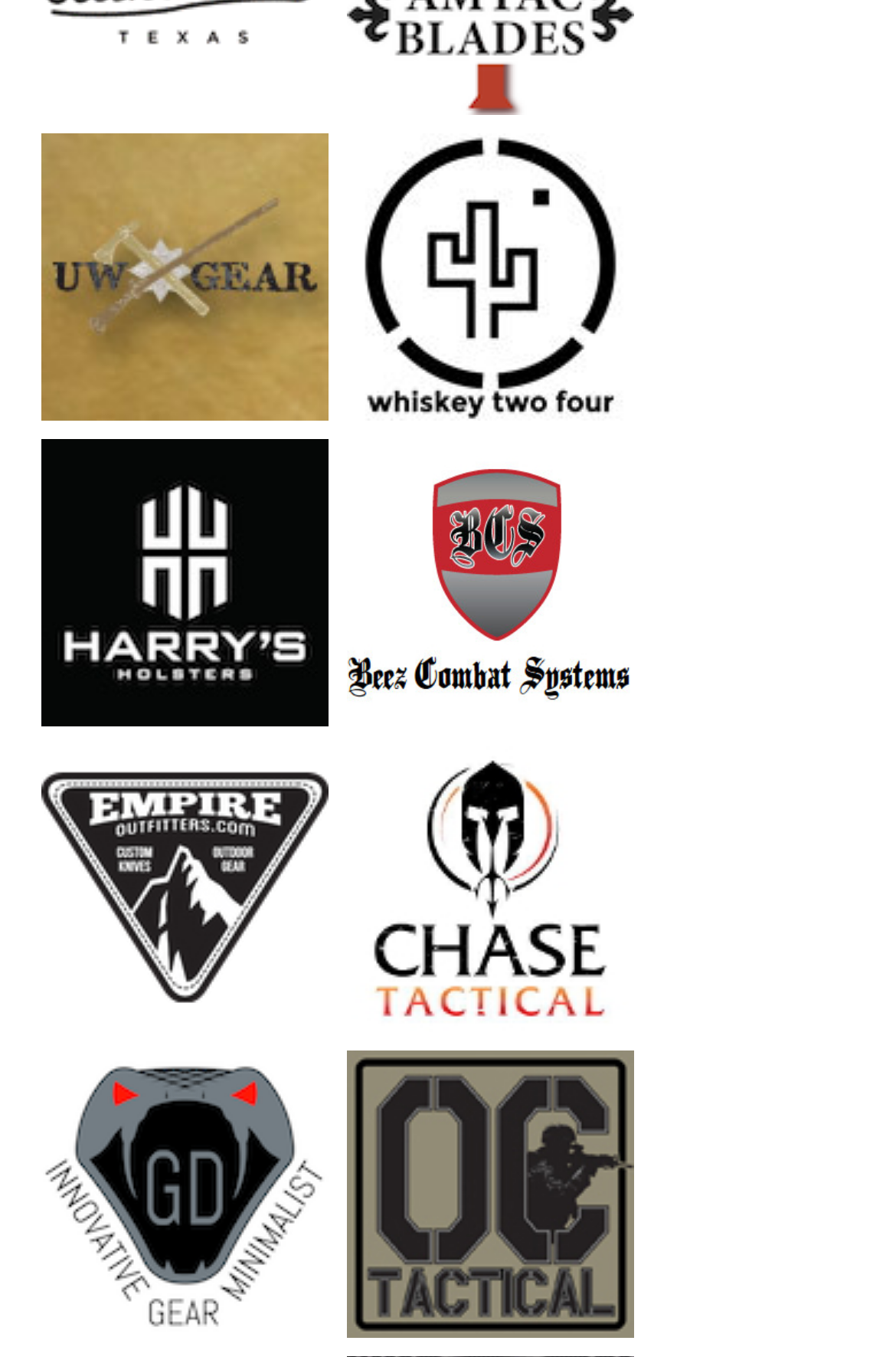Specify the bounding box coordinates of the element's area that should be clicked to execute the given instruction: "view posts categorized as Television". The coordinates should be four float numbers between 0 and 1, i.e., [left, top, right, bottom].

None